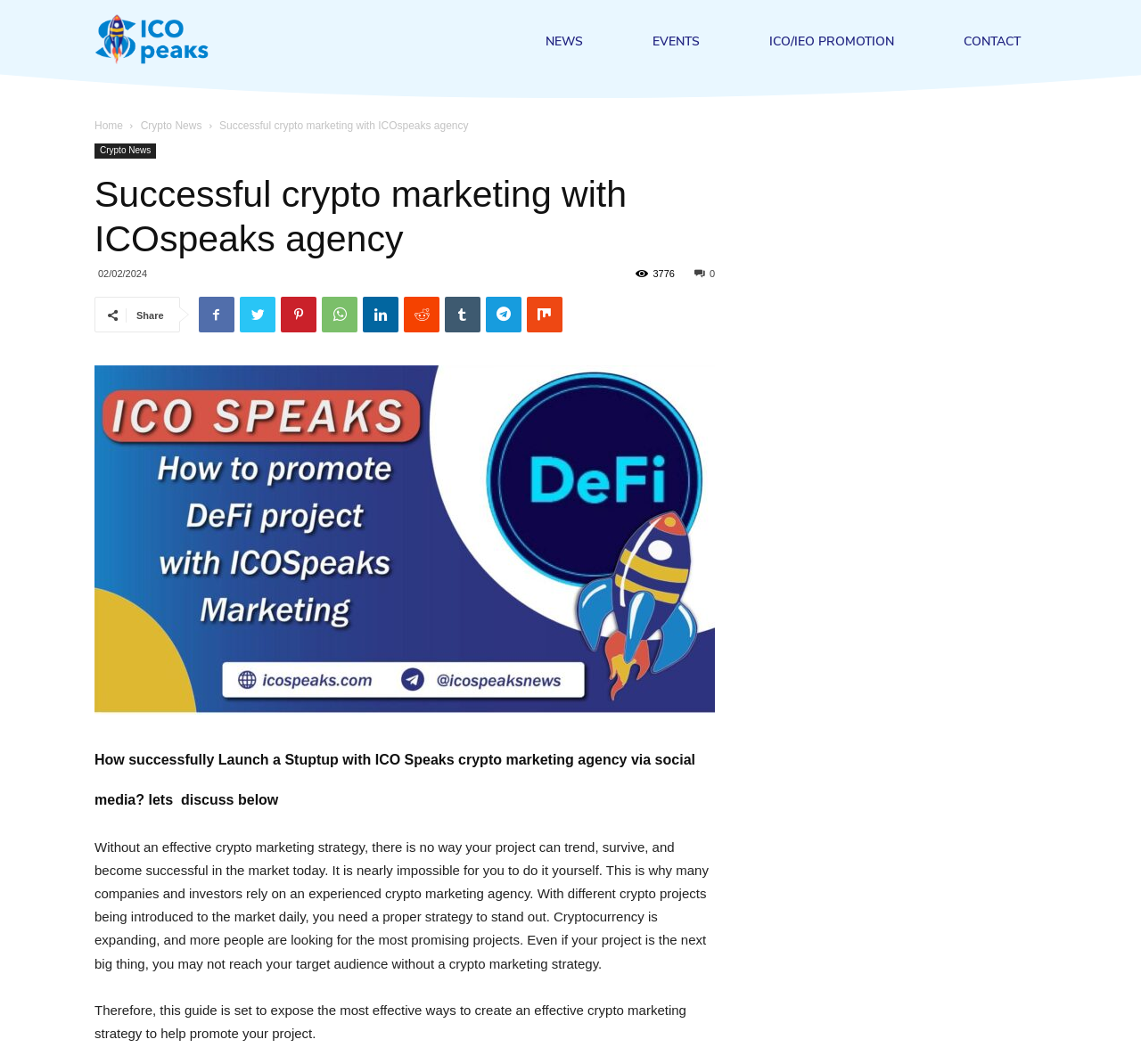Explain the webpage's design and content in an elaborate manner.

The webpage is about successful crypto marketing with ICO Speaks Agency, particularly focusing on promoting projects through social media. At the top left, there is an image of ICO Speaks and a link to ICO Speaks News. Below this, there are several links to different sections of the website, including NEWS, EVENTS, ICO/IEO PROMOTION, and CONTACT.

On the left side, there is a menu with links to Home, Crypto News, and other sections. The main title of the webpage, "Successful crypto marketing with ICOspeaks agency", is displayed prominently in the middle of the page.

Below the title, there is a section with a heading that asks how to successfully launch a startup with ICO Speaks crypto marketing agency via social media. This section contains a brief introduction to the importance of effective crypto marketing strategies, explaining that without a proper strategy, a project may not reach its target audience. The text continues to discuss the need for a crypto marketing agency to help promote projects in a crowded market.

On the right side of the page, there is a section with social media links, including Facebook, Twitter, and LinkedIn, among others. At the bottom of the page, there is a complementary section that takes up about half of the page's width.

Overall, the webpage appears to be a blog post or article about the importance of crypto marketing and how ICO Speaks Agency can help with promoting projects through social media.